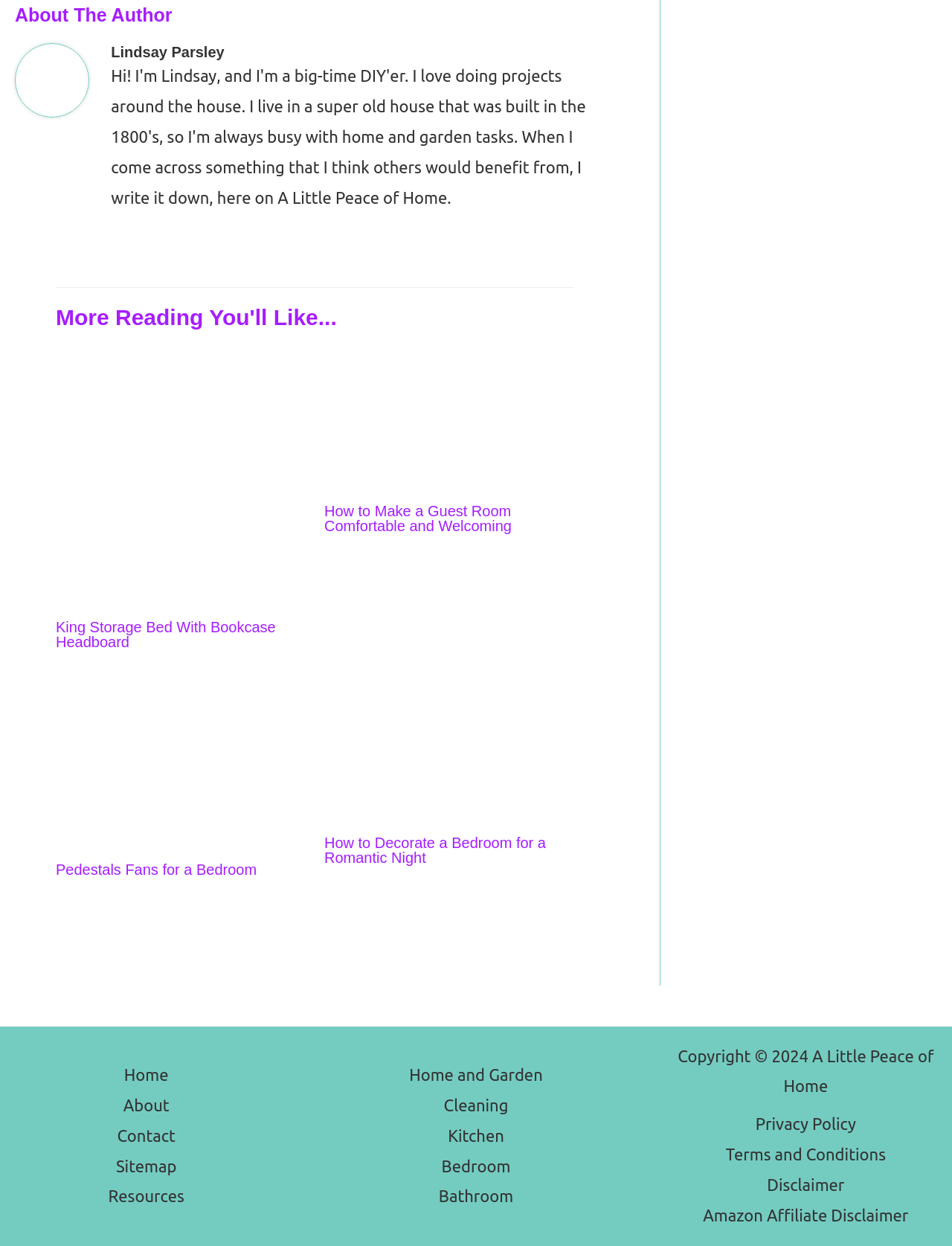With reference to the image, please provide a detailed answer to the following question: What is the copyright year of this webpage?

The copyright year of this webpage is 2024, which can be found by looking at the StaticText 'Copyright © 2024 A Little Peace of Home' in the footer section.